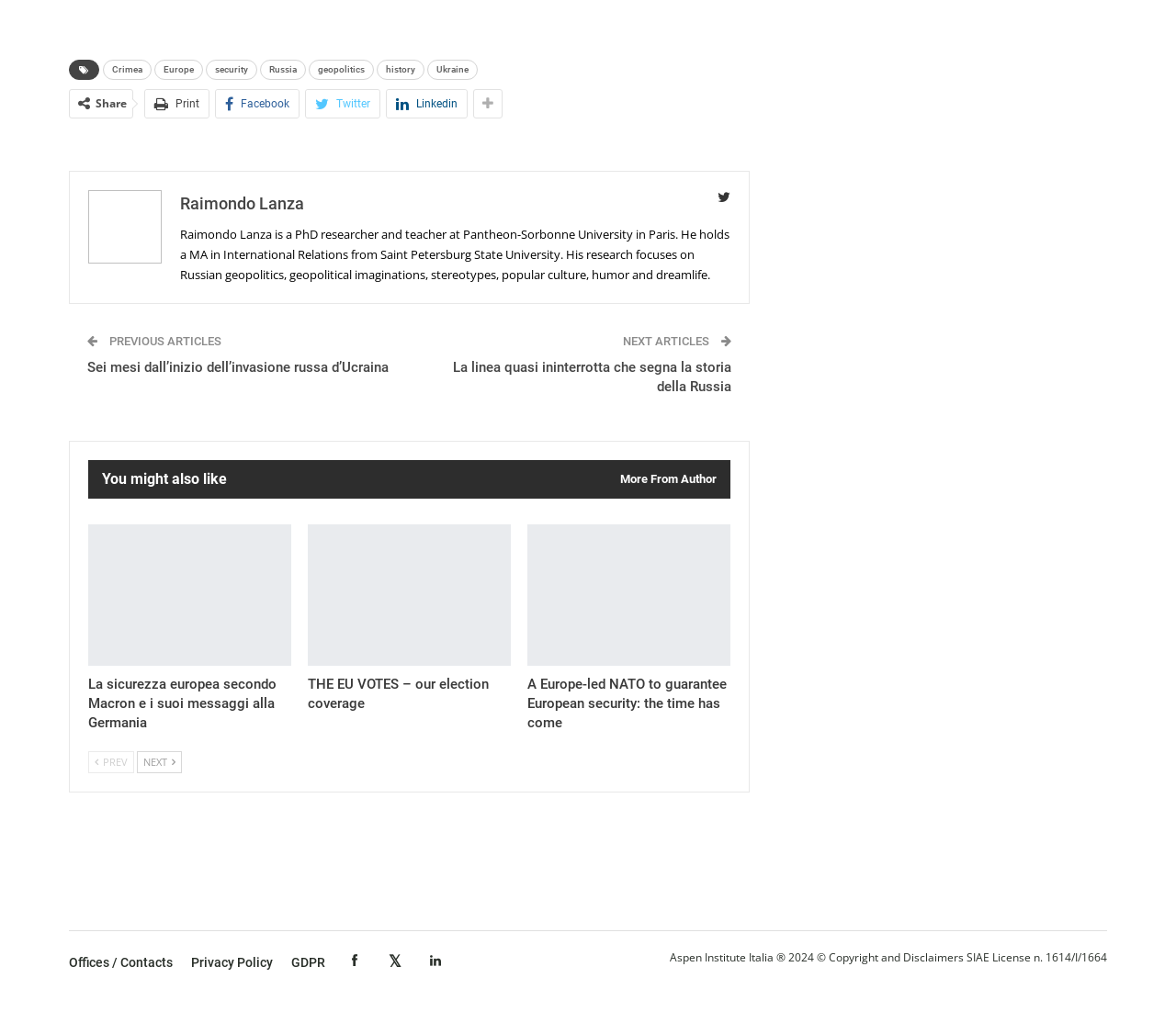Based on the image, give a detailed response to the question: What is the name of the university where Raimondo Lanza works?

The webpage mentions that Raimondo Lanza is a PhD researcher and teacher at Pantheon-Sorbonne University in Paris.